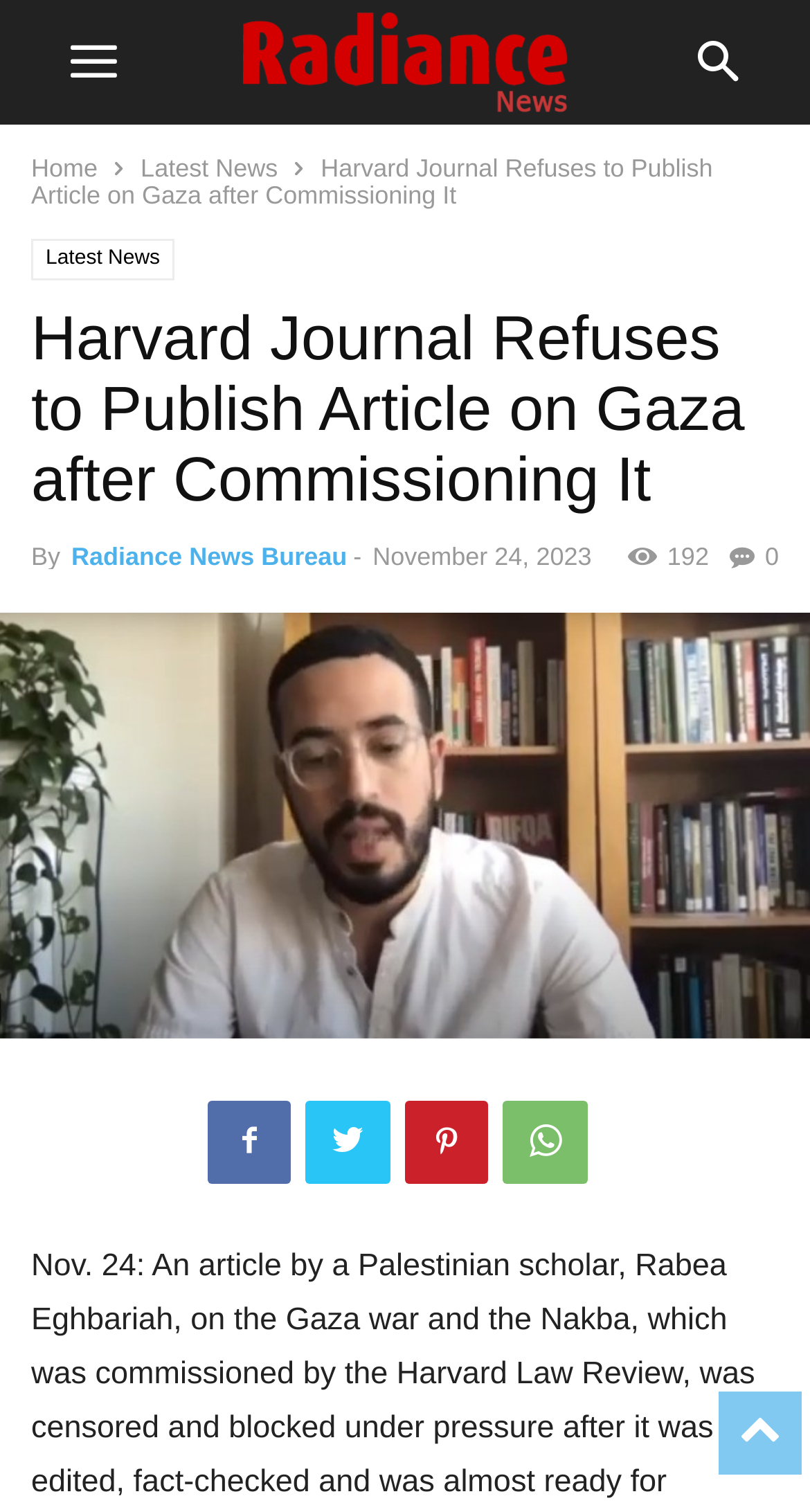Please identify the bounding box coordinates of the element that needs to be clicked to perform the following instruction: "view more news".

[0.0, 0.698, 1.0, 0.721]